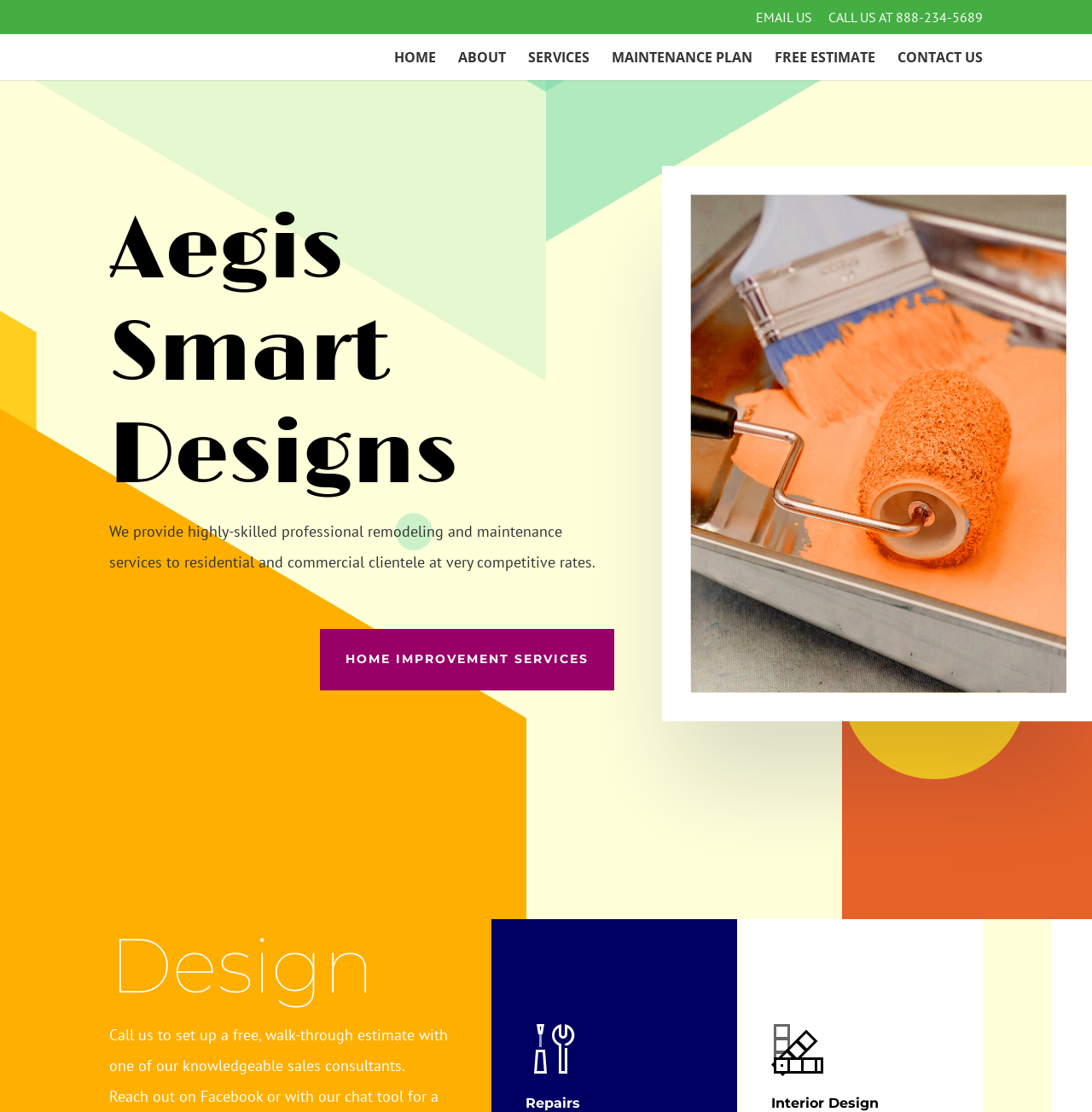Explain the webpage's design and content in an elaborate manner.

The webpage is about Aegis Smart Designs, a company that provides remodeling and maintenance services. At the top right corner, there are two links: "EMAIL US" and "CALL US AT 888-234-5689", which allow users to contact the company directly. Below these links, there is a navigation menu with six links: "HOME", "ABOUT", "SERVICES", "MAINTENANCE PLAN", "FREE ESTIMATE", and "CONTACT US", which provide access to different sections of the website.

On the left side of the page, there is a search bar with a searchbox labeled "Search for:". Below the search bar, there is a heading that reads "Aegis Smart Designs", which is likely the company's logo or title. 

The main content of the page is divided into two sections. The first section describes the company's services, stating that they provide highly-skilled professional remodeling and maintenance services to residential and commercial clients at competitive rates. Below this text, there is a link to "HOME IMPROVEMENT SERVICES", which may provide more information about the company's services.

The second section is headed by "Design" and contains a call-to-action, encouraging users to set up a free, walk-through estimate with one of the company's knowledgeable sales consultants.